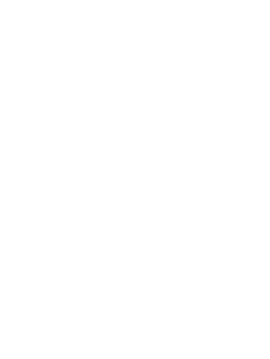Where can this anchor be used?
Based on the image content, provide your answer in one word or a short phrase.

Indoor and outdoor projects